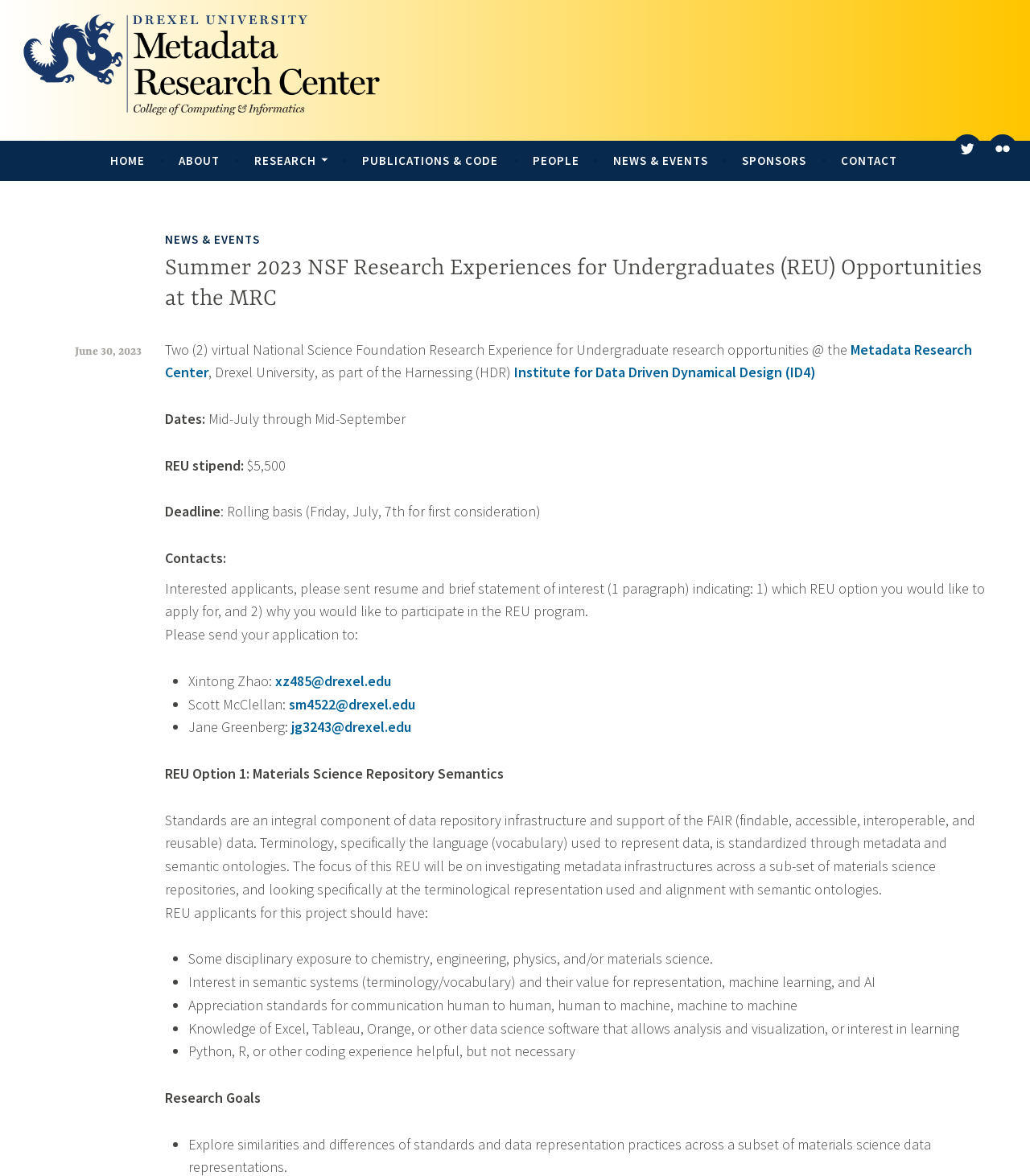Identify and provide the main heading of the webpage.

Summer 2023 NSF Research Experiences for Undergraduates (REU) Opportunities at the MRC